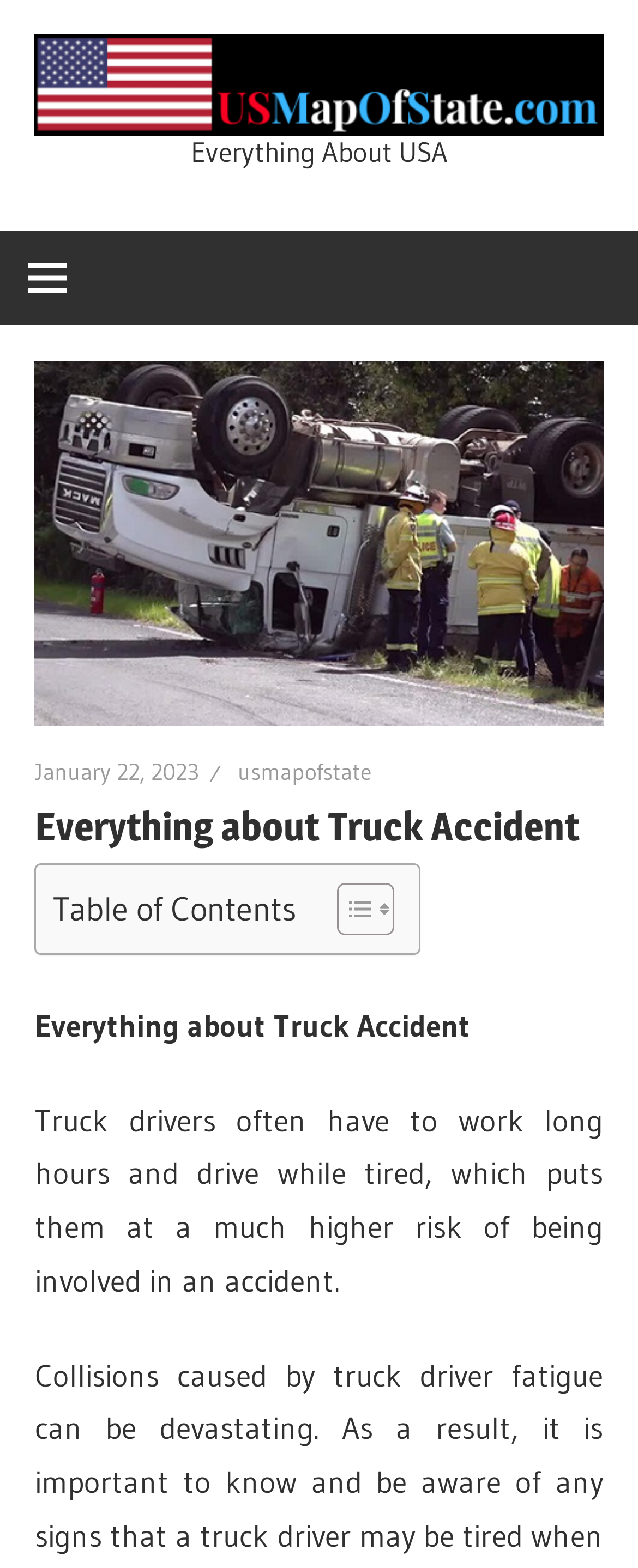What is the date mentioned on the webpage?
Look at the image and respond with a single word or a short phrase.

January 22, 2023